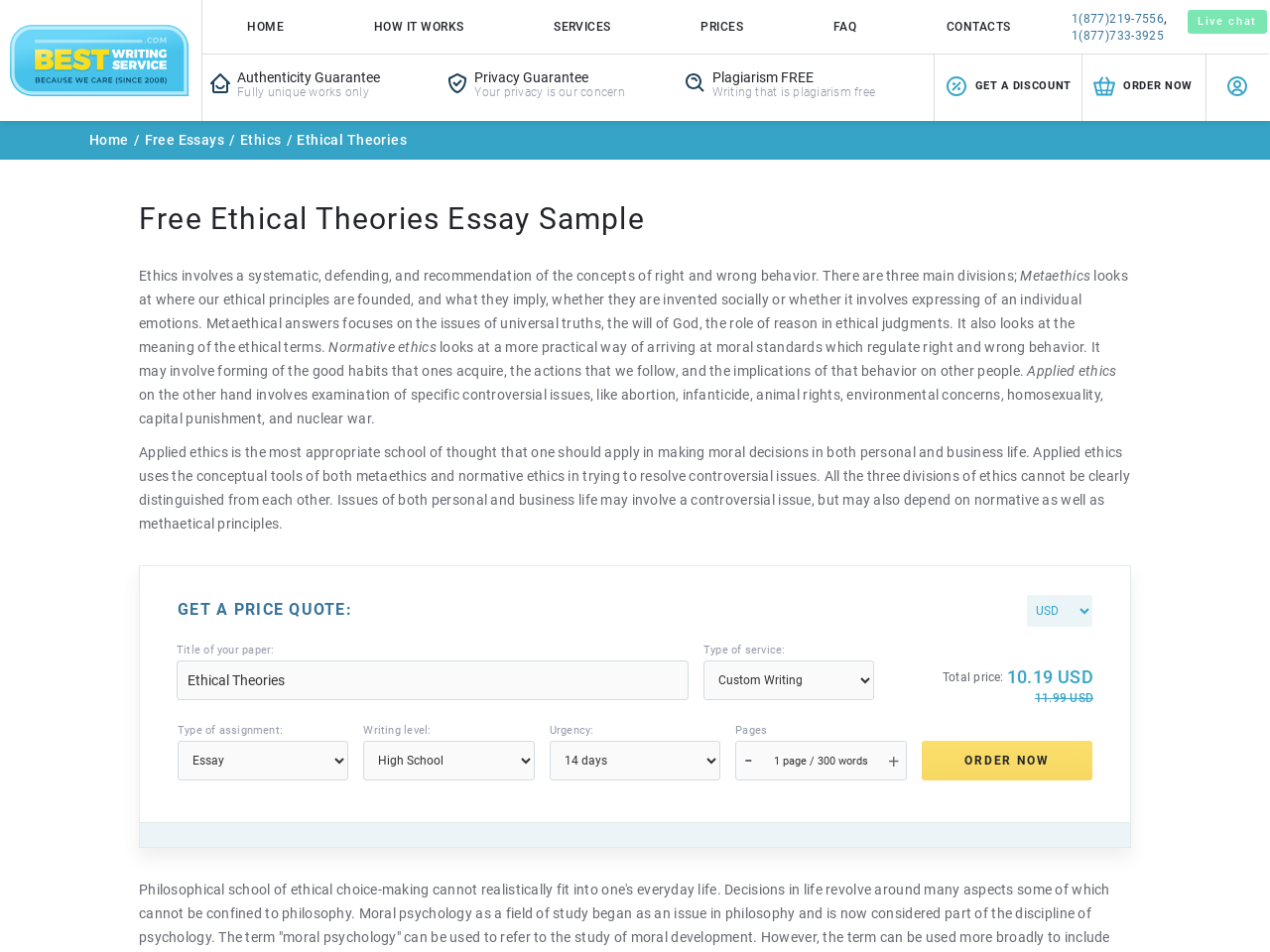Determine the bounding box of the UI component based on this description: "Free Essays". The bounding box coordinates should be four float values between 0 and 1, i.e., [left, top, right, bottom].

[0.114, 0.139, 0.177, 0.155]